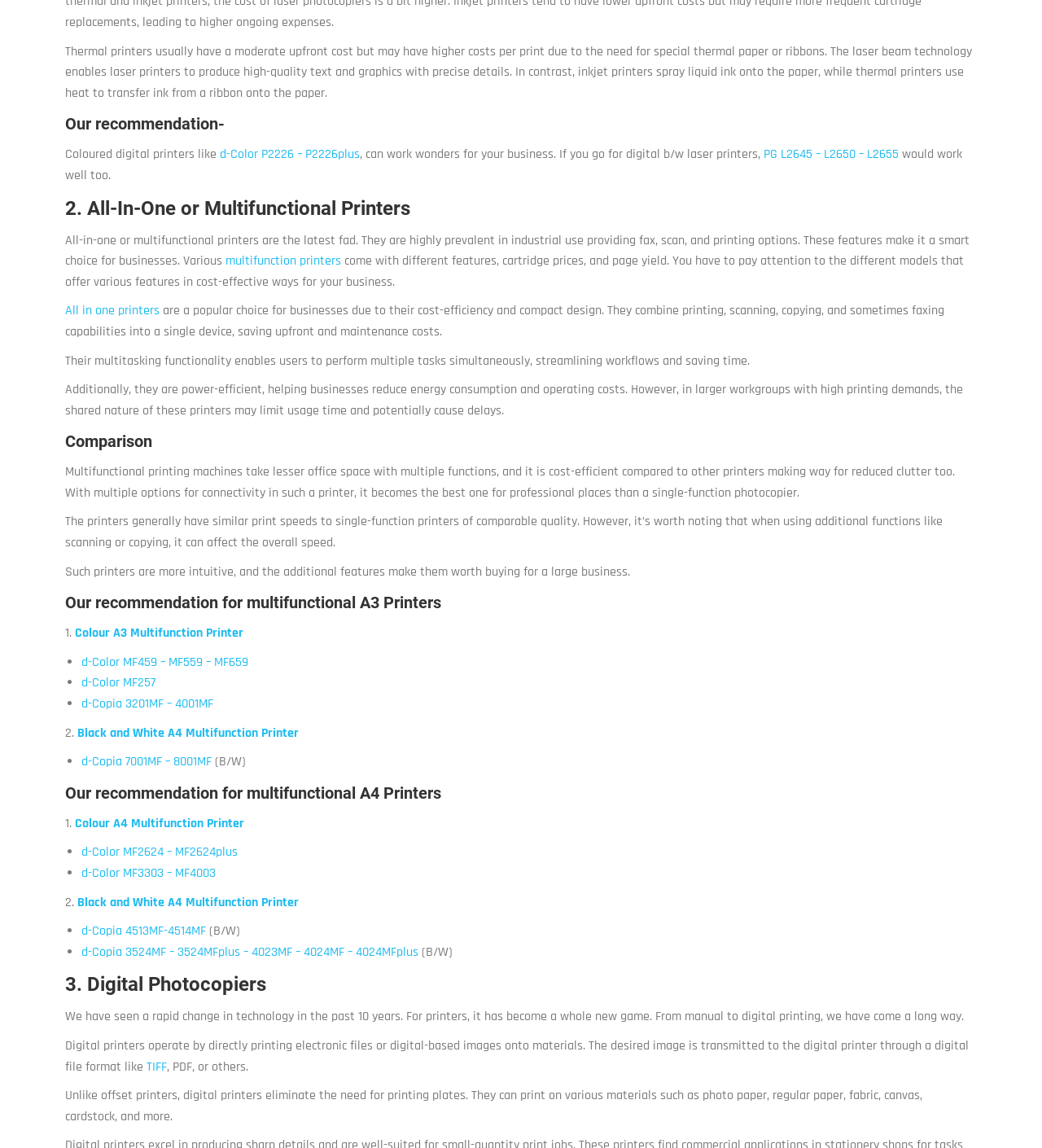Locate the bounding box coordinates of the clickable area to execute the instruction: "Click on 'Colour A3 Multifunction Printer'". Provide the coordinates as four float numbers between 0 and 1, represented as [left, top, right, bottom].

[0.069, 0.544, 0.234, 0.559]